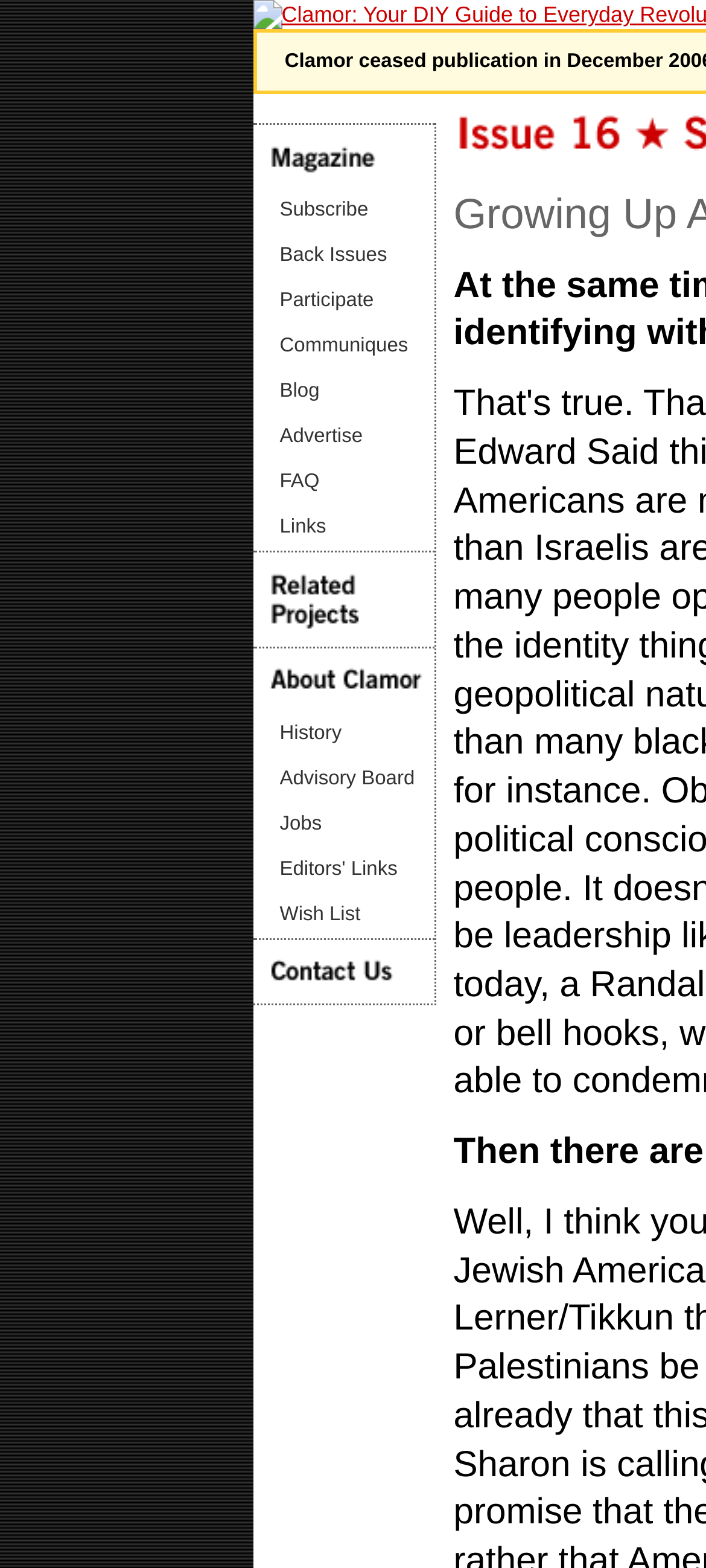Describe the webpage meticulously, covering all significant aspects.

The webpage is the 16th issue of Clamor Magazine, featuring a collection of links and resources. At the top, there is a horizontal navigation menu with 17 links, including "Subscribe", "Back Issues", "Participate", and others, stretching from the left to the right side of the page. These links are evenly spaced and aligned, with no gaps in between. The menu takes up about a quarter of the page's height, starting from the top.